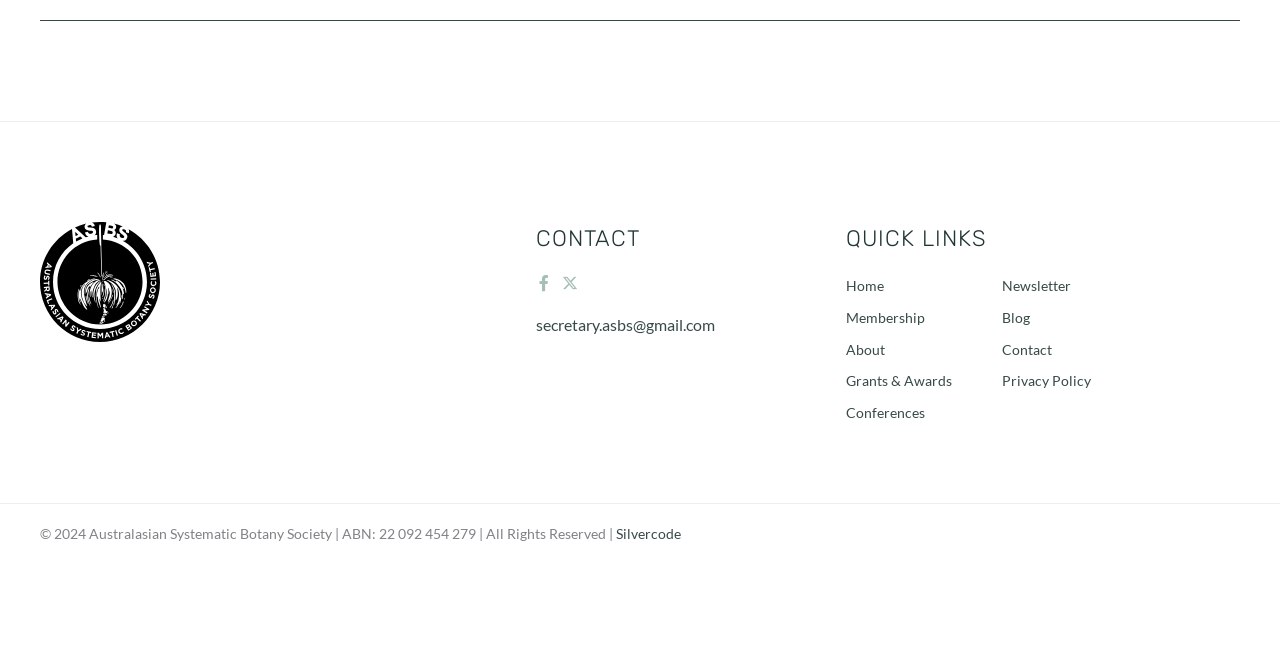Answer this question using a single word or a brief phrase:
What is the title of the 'CONTACT' section?

CONTACT